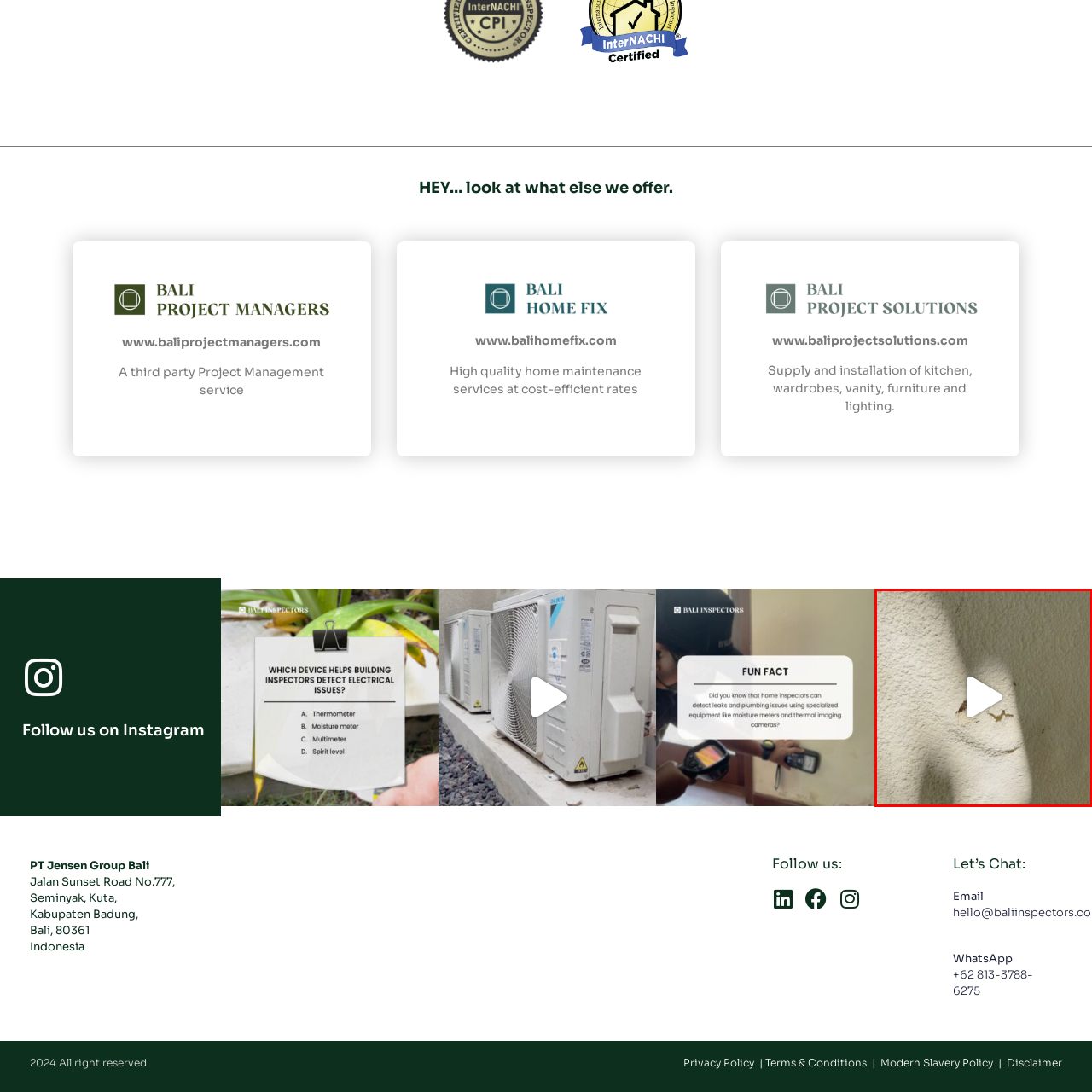Examine the segment of the image contained within the black box and respond comprehensively to the following question, based on the visual content: 
What type of content is the image part of?

The image appears to be part of a quiz or educational content aimed at exploring the potential causes of wall imperfections. The context emphasizes professional insights into the maintenance of home interiors, encouraging viewers to engage with the content and learn more about identifying such issues.